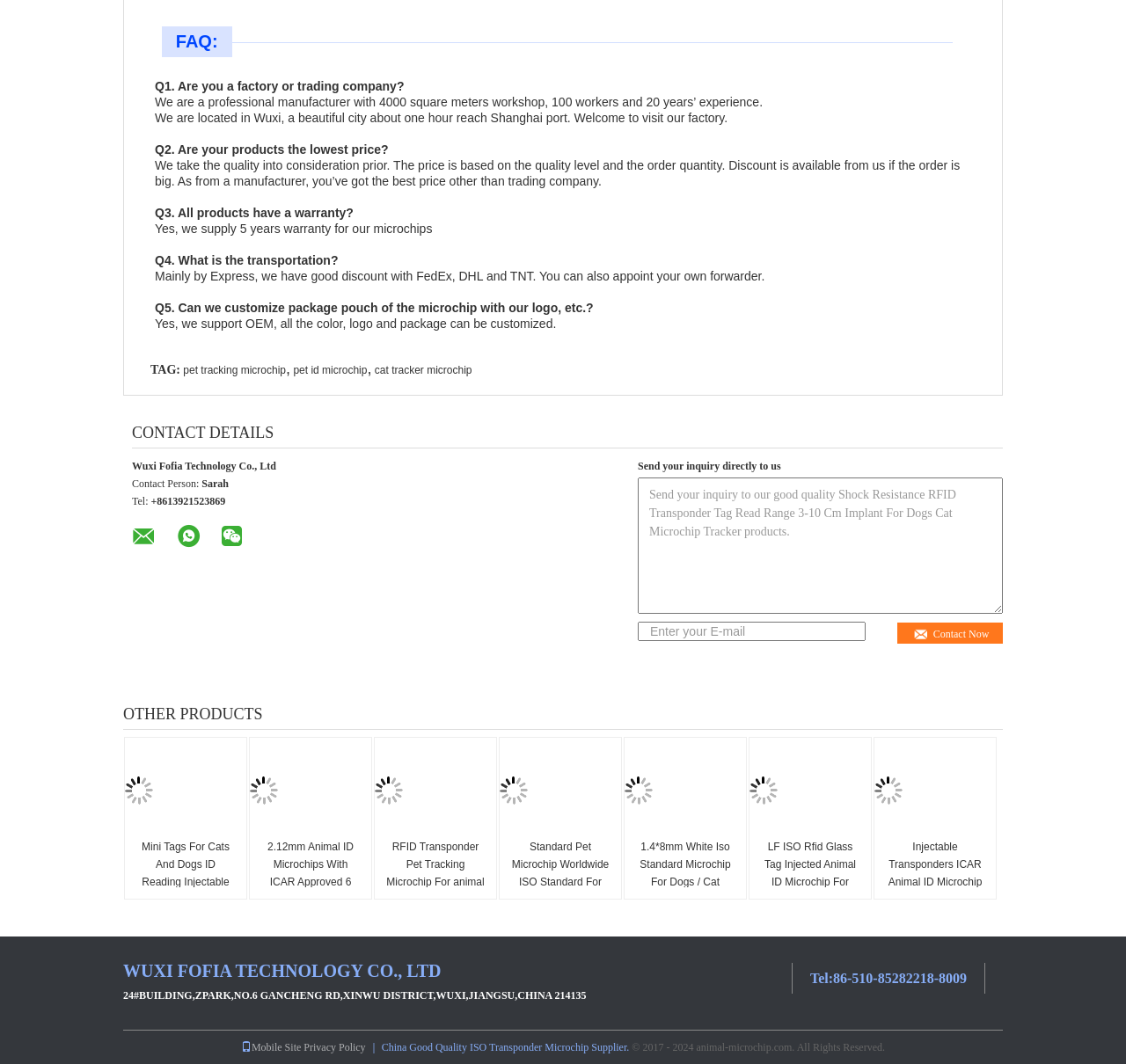Locate the bounding box of the UI element with the following description: "pet tracking microchip".

[0.163, 0.342, 0.254, 0.354]